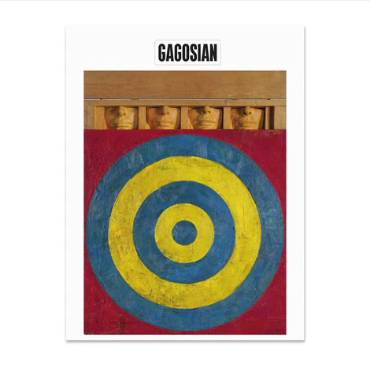What is the shape of the target pattern?
Provide a fully detailed and comprehensive answer to the question.

The shape of the target pattern is circular because the caption describes it as a 'large circular target pattern in blue and yellow'.